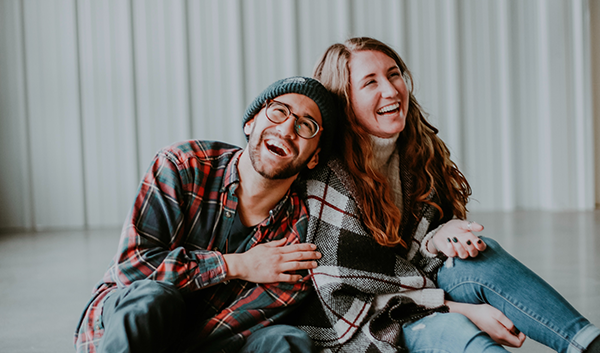What is the atmosphere conveyed by the couple's expressions?
Respond with a short answer, either a single word or a phrase, based on the image.

Happiness and warmth